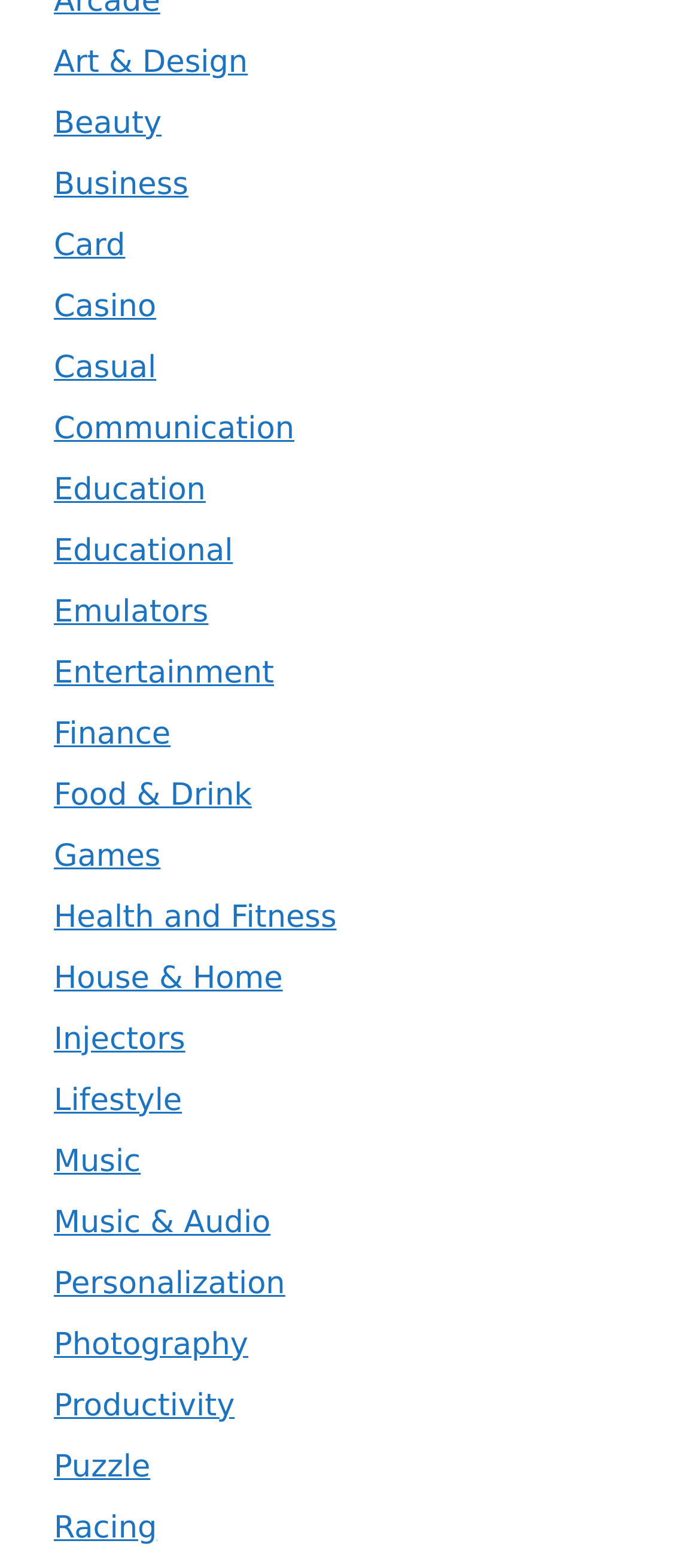Please give a succinct answer to the question in one word or phrase:
What is the category located below 'Business'?

Card